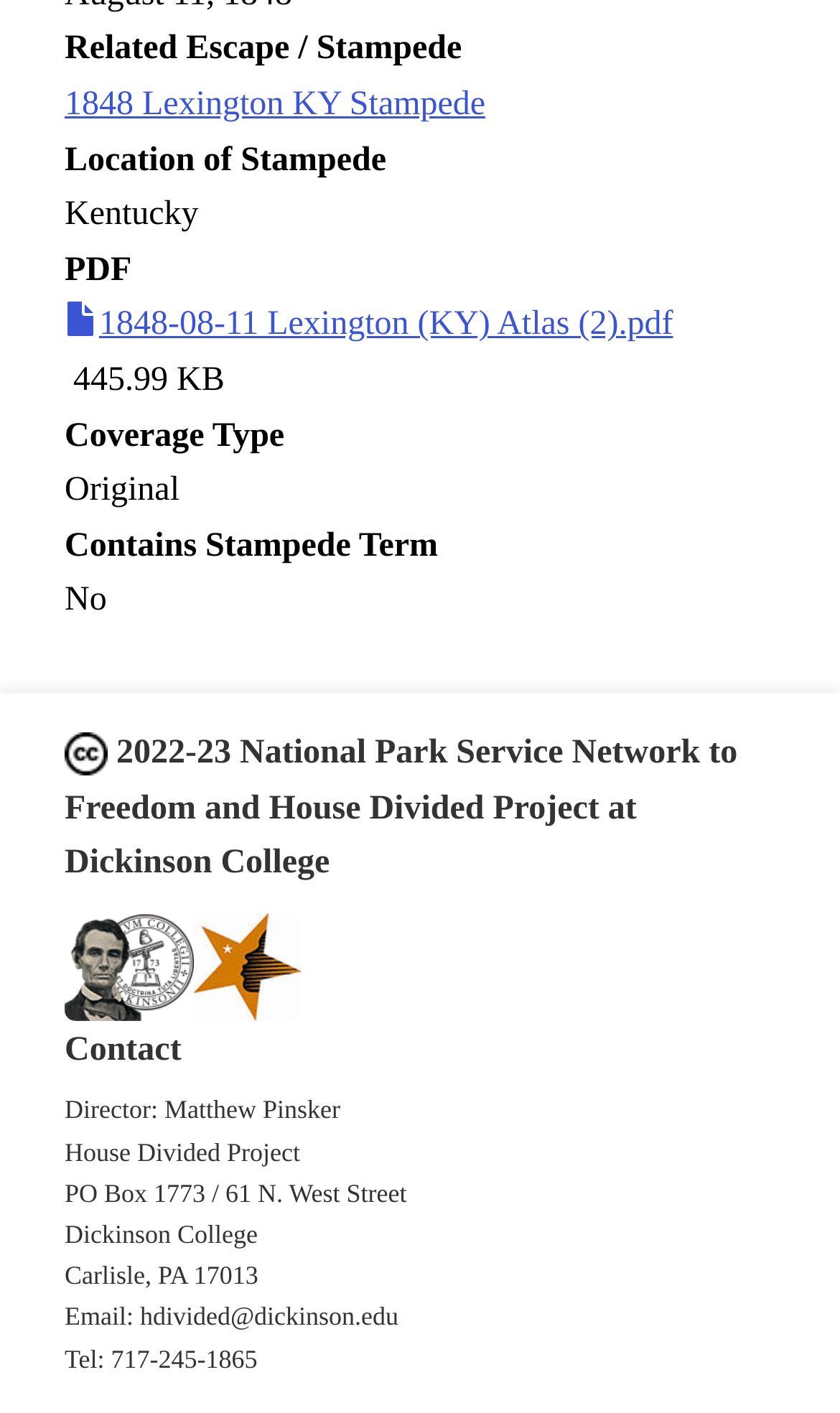What is the location of the Stampede?
Refer to the image and give a detailed answer to the query.

The location of the Stampede can be found in the section 'Location of Stampede' which is located above the 'PDF' link, and it says 'Kentucky'.